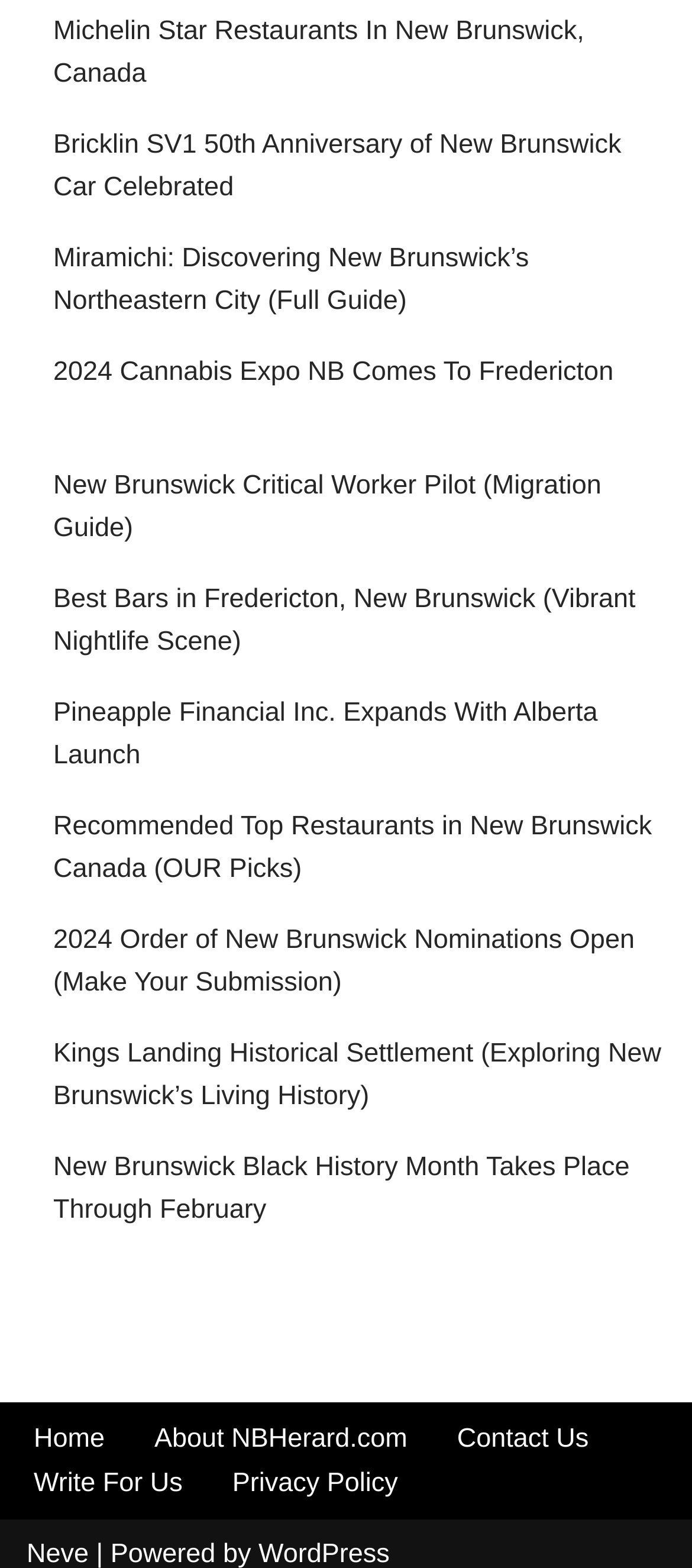Please determine the bounding box coordinates of the element to click on in order to accomplish the following task: "Read about Michelin Star Restaurants In New Brunswick, Canada". Ensure the coordinates are four float numbers ranging from 0 to 1, i.e., [left, top, right, bottom].

[0.077, 0.01, 0.844, 0.056]